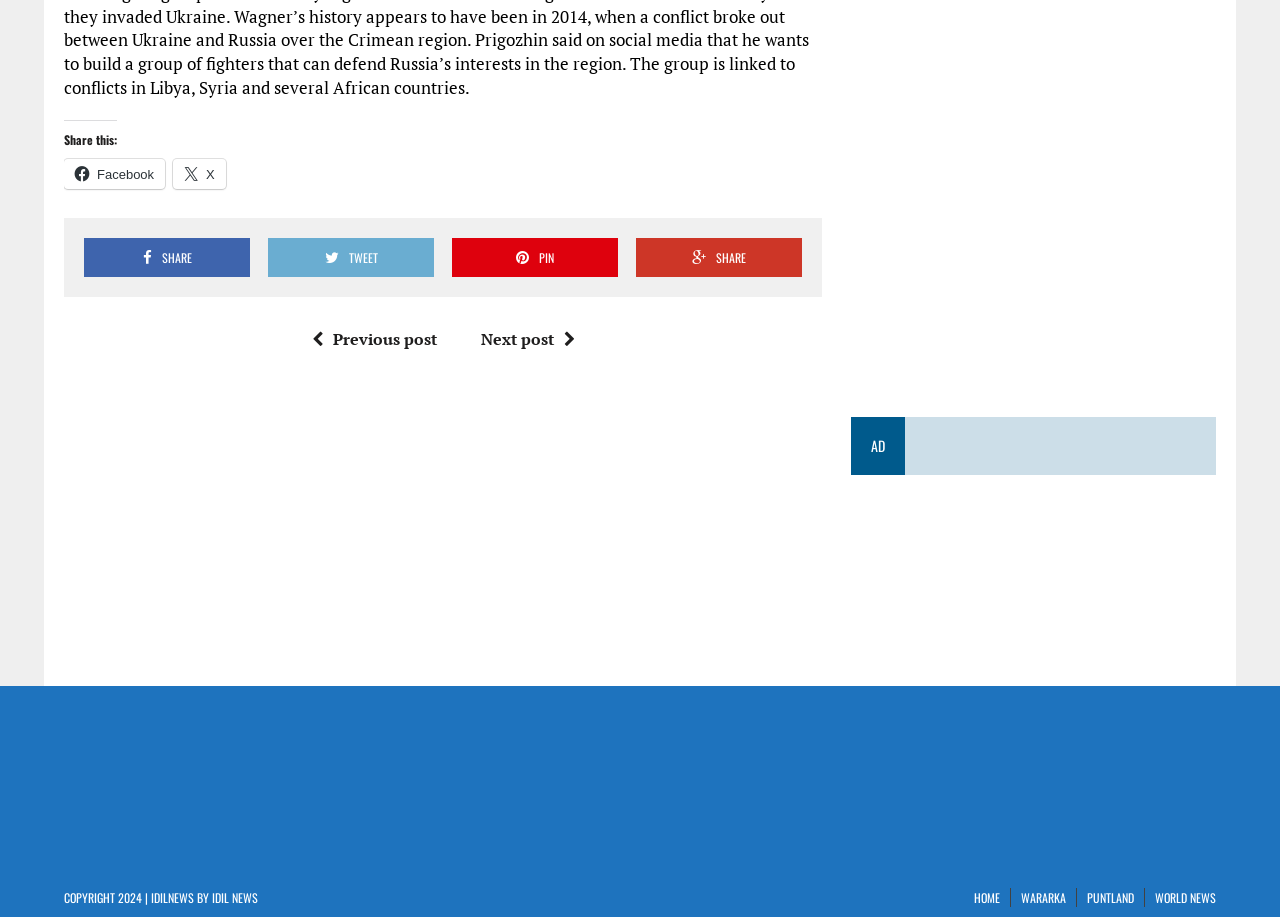Find and indicate the bounding box coordinates of the region you should select to follow the given instruction: "Share on Facebook".

[0.05, 0.174, 0.129, 0.206]